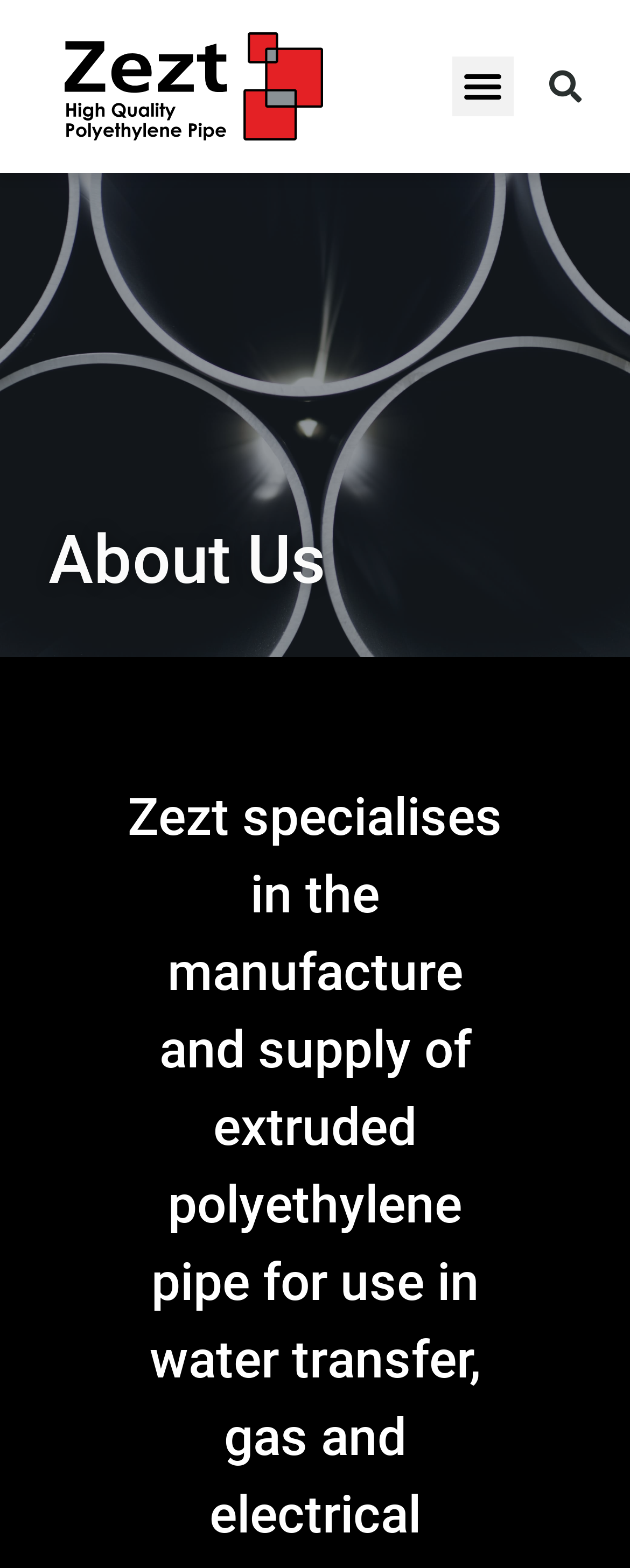Please determine the bounding box coordinates for the UI element described as: "Search".

[0.846, 0.035, 0.949, 0.076]